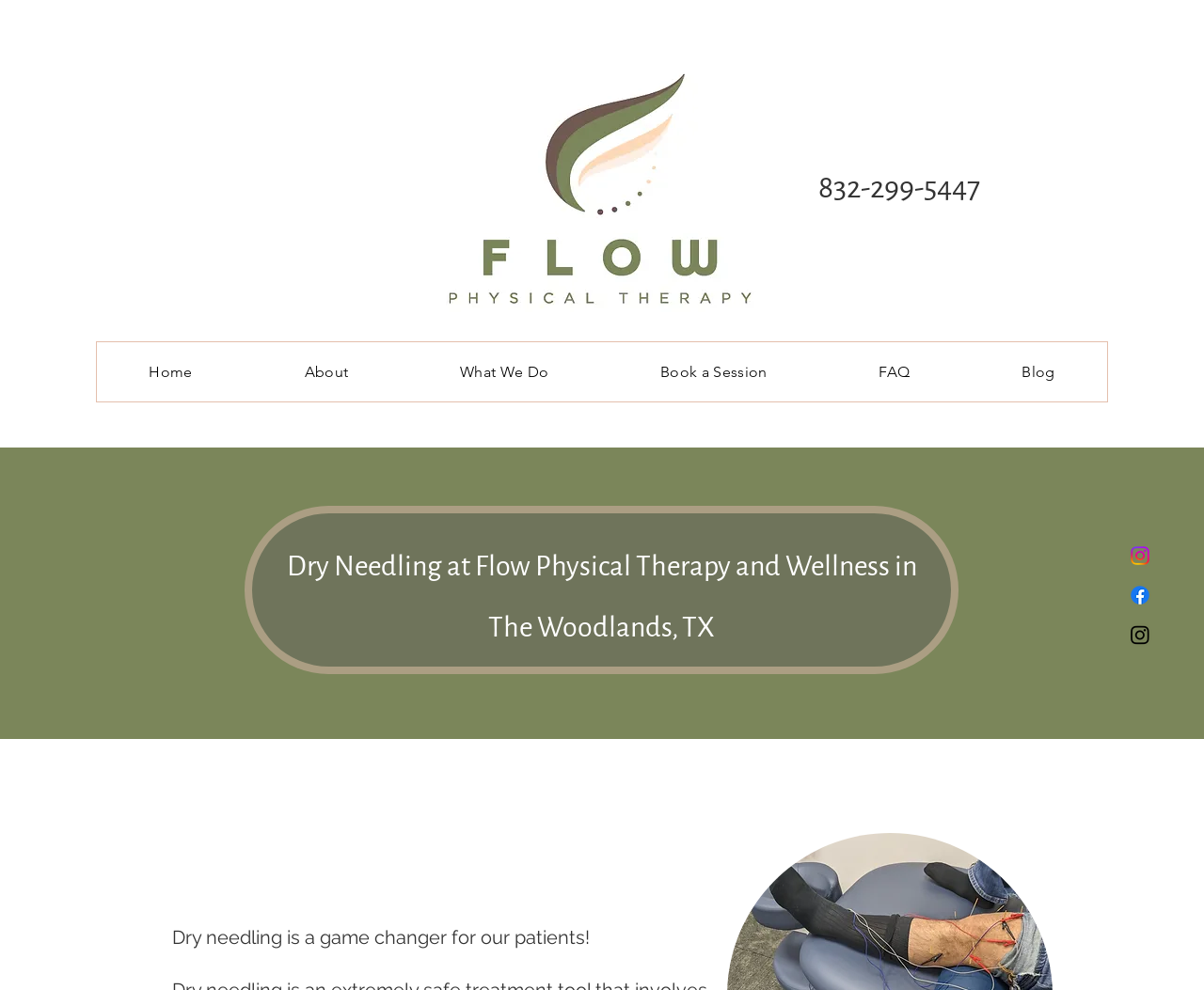Provide the bounding box for the UI element matching this description: "What We Do".

[0.339, 0.346, 0.499, 0.406]